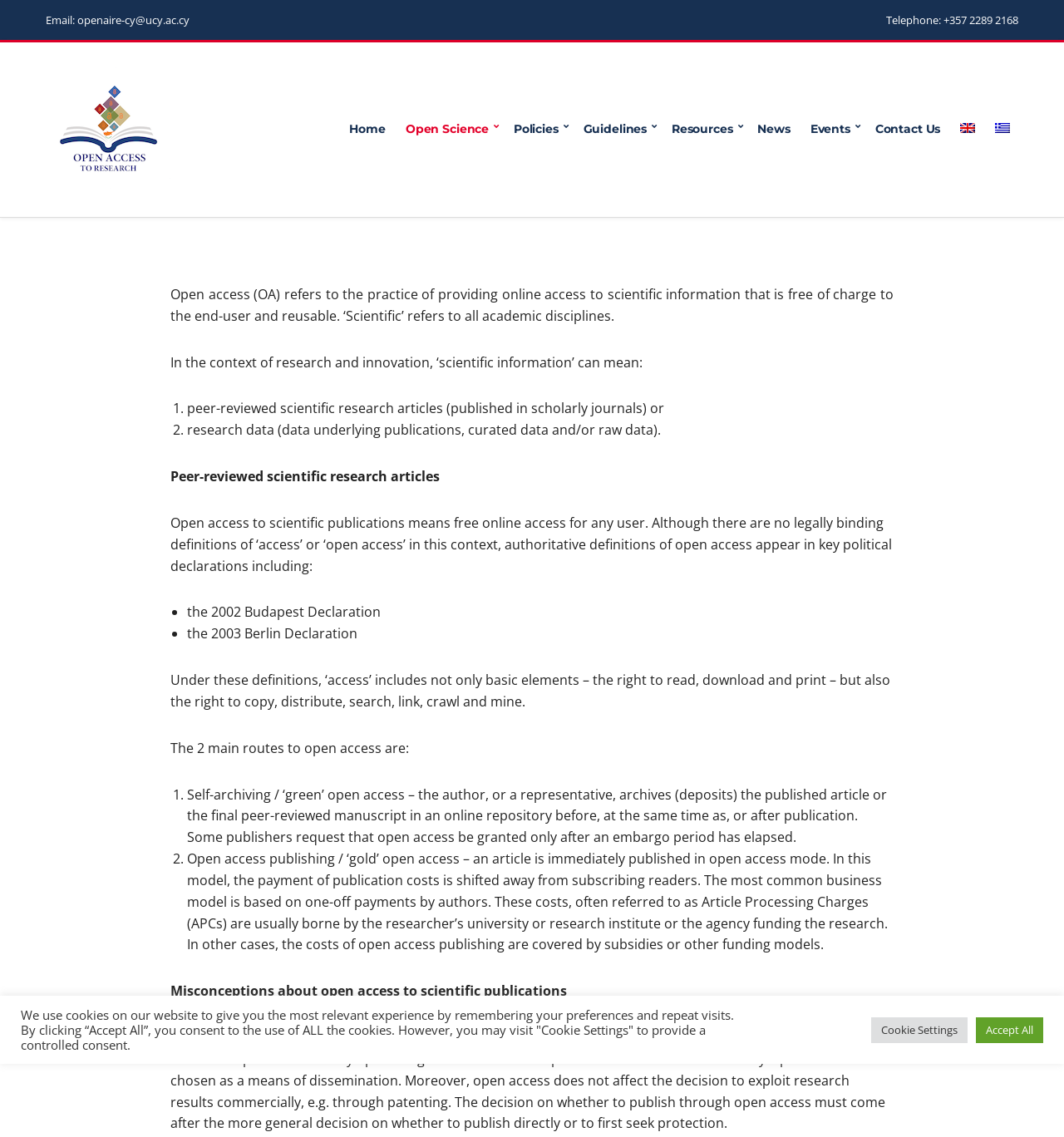Please answer the following query using a single word or phrase: 
What is the function of the 'Scroll to the top' button?

To scroll to the top of the page